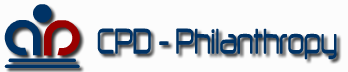What is the focus of CPD-Philanthropy's commitment to continuing professional development?
Please answer the question with a detailed and comprehensive explanation.

The caption explains that CPD-Philanthropy's commitment to continuing professional development has a focus on social responsibility, highlighting the organization's emphasis on giving back to the community.